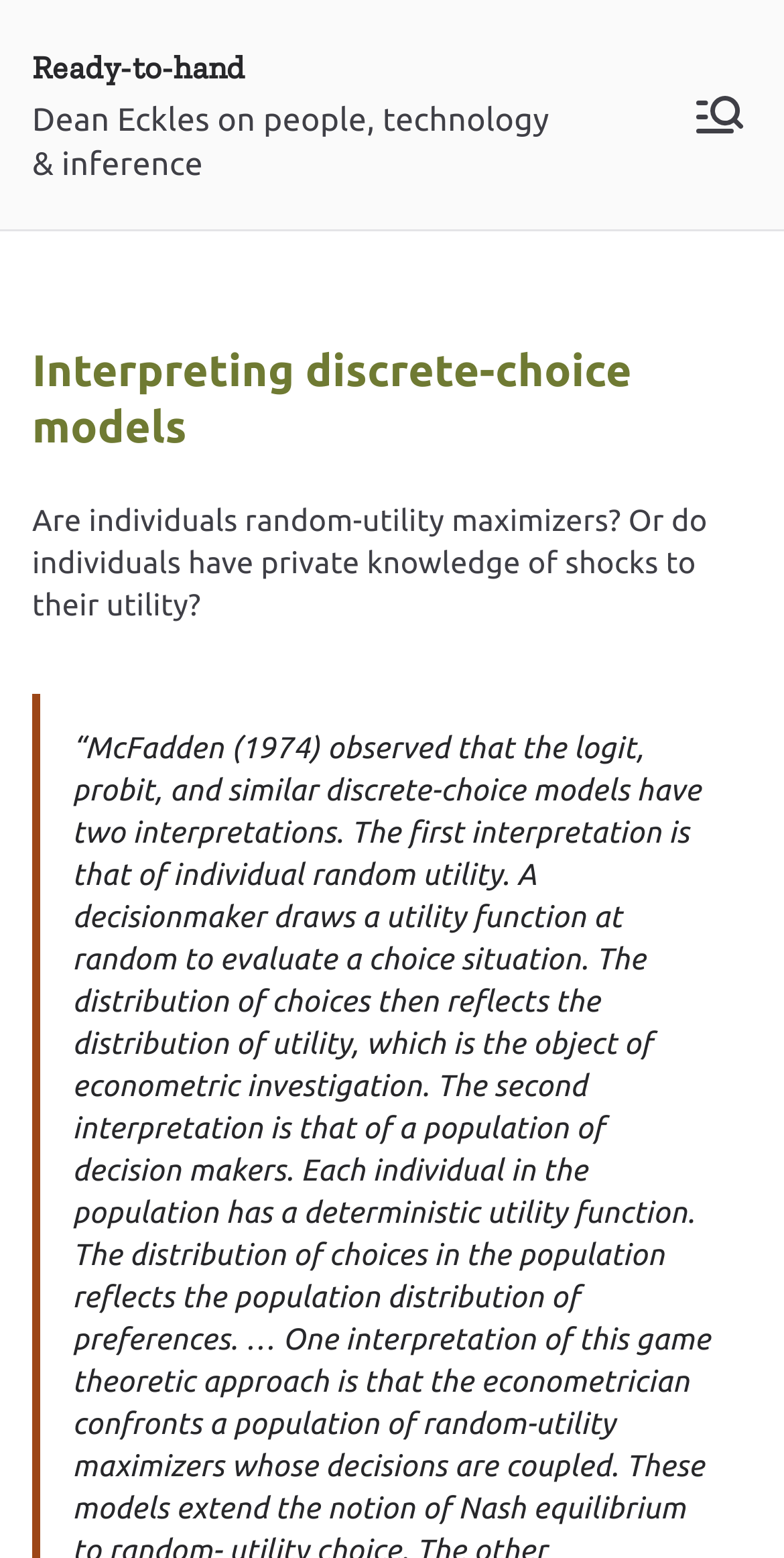Answer the question briefly using a single word or phrase: 
What is the region below the primary menu button?

Article content